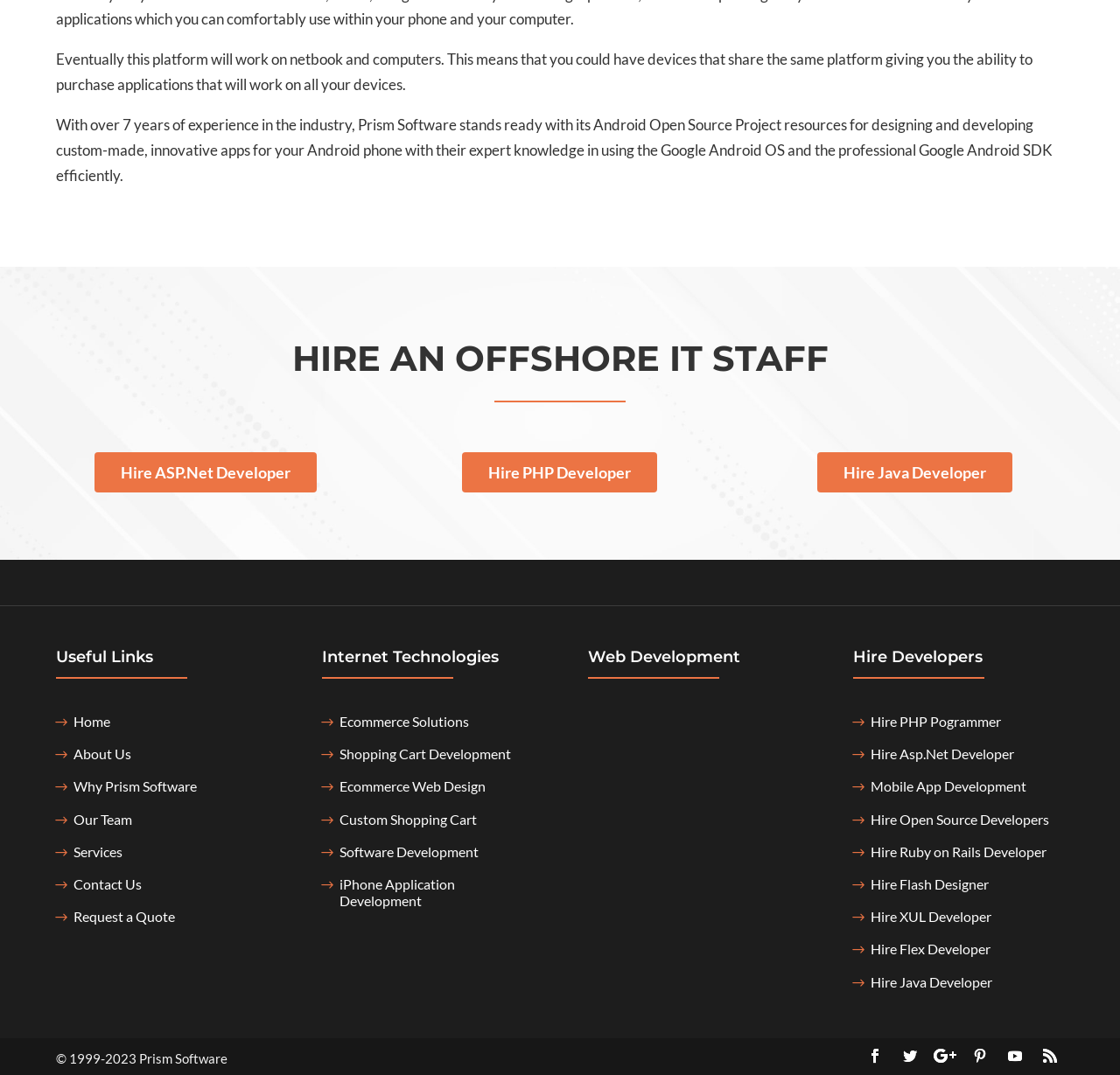Reply to the question with a single word or phrase:
What is the company's experience in the industry?

Over 7 years